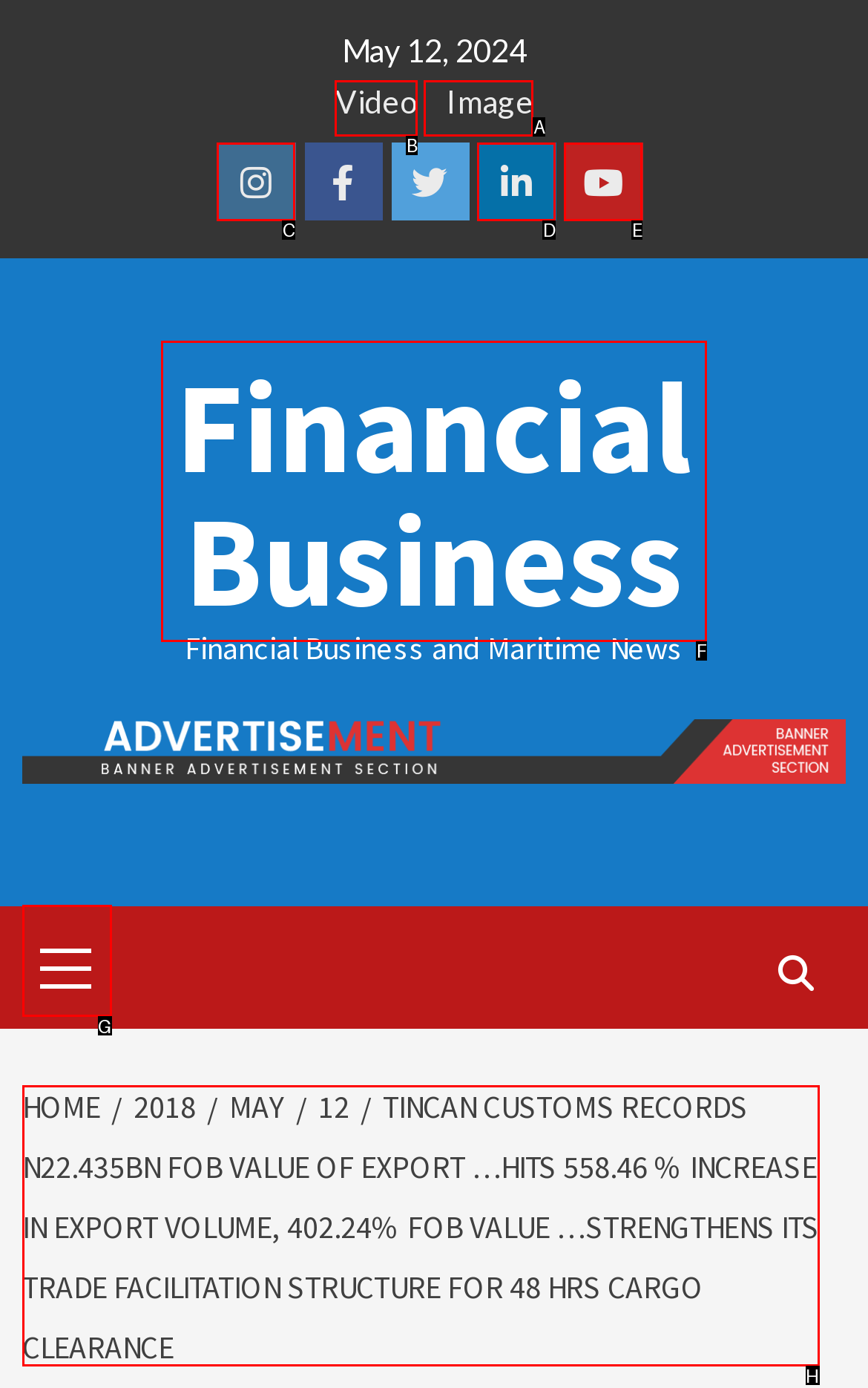For the task "Watch the video", which option's letter should you click? Answer with the letter only.

B